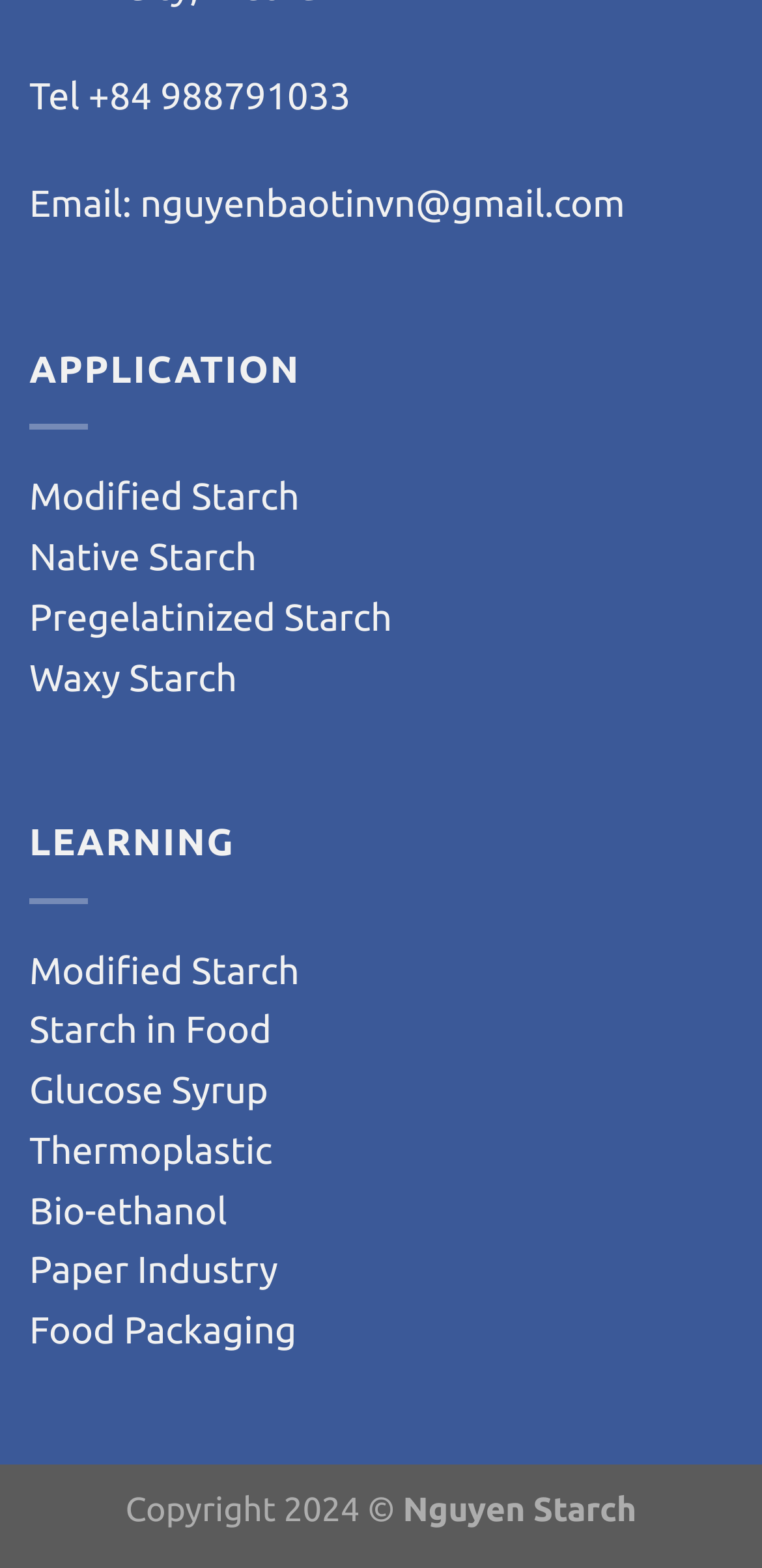What is the name of the company or entity associated with the webpage?
Give a single word or phrase answer based on the content of the image.

Nguyen Starch